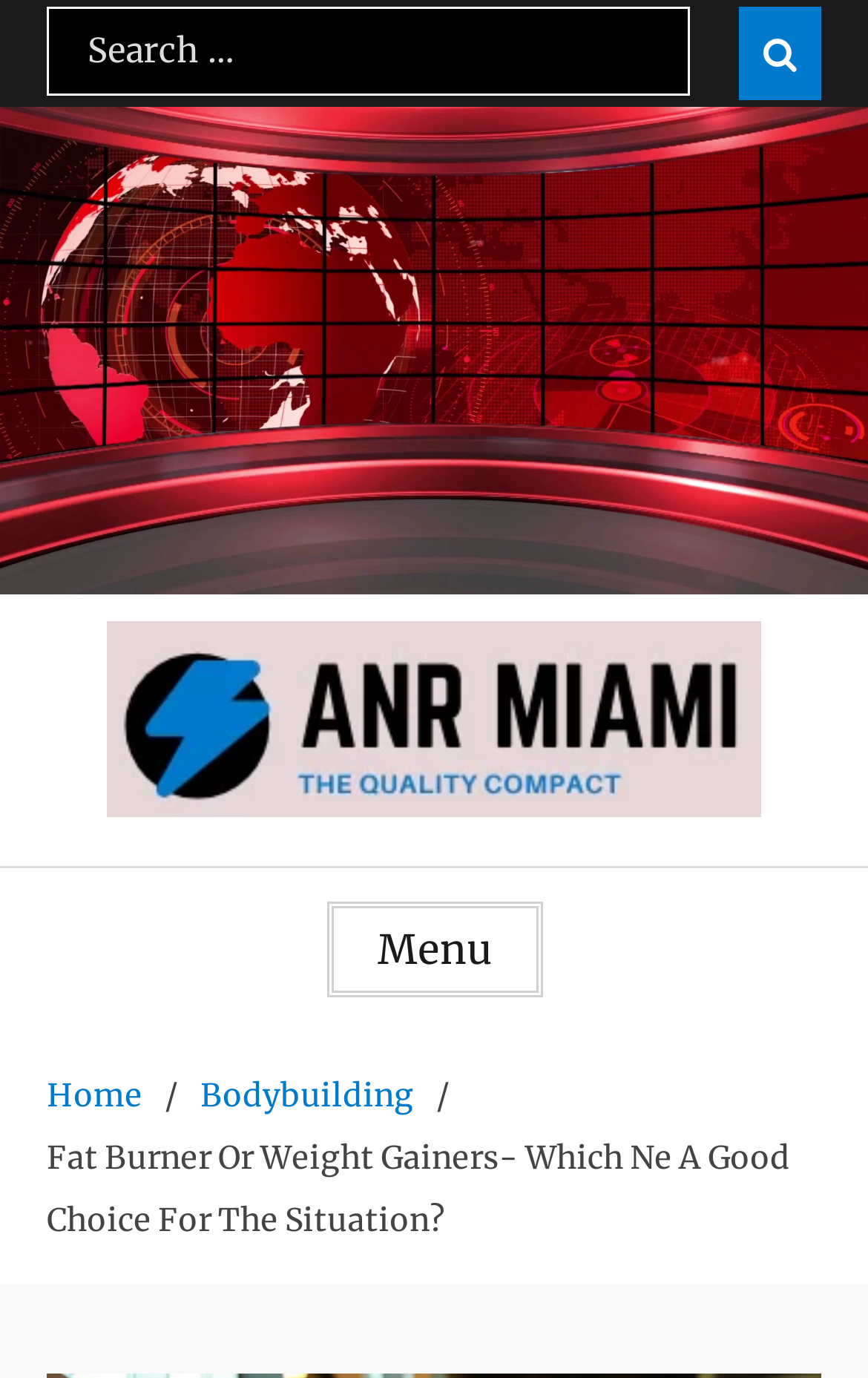What is the purpose of the 'Menu' button?
Please answer the question as detailed as possible.

The 'Menu' button is located at the top of the webpage, and it has a dropdown menu with links to different sections of the website, such as 'Home' and 'Bodybuilding'. This suggests that the 'Menu' button is intended to provide navigation options for users to access different parts of the website.